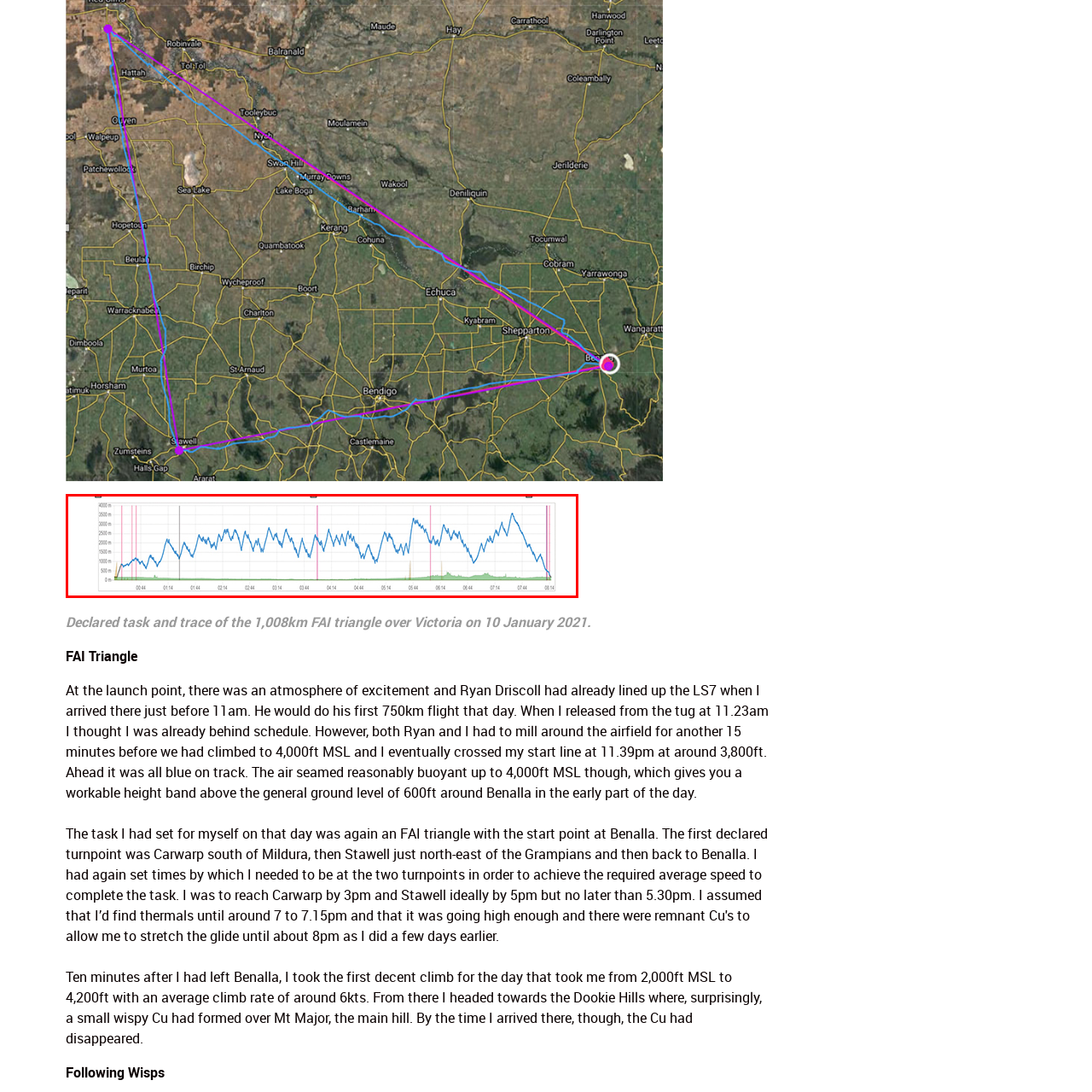Articulate a detailed description of the image enclosed by the red outline.

This image depicts a detailed graphical representation of flight altitude over time, likely related to a specific gliding event. The blue line illustrates the altitude changes in feet above mean sea level (MSL) throughout the flight. Significant peaks in the altitude indicate moments of ascent, while the dips represent descents. 

The accompanying text notes that this data reflects the task of a 1,008km FAI triangle flight undertaken on January 10, 2021, over Victoria. At the flight's launch point, an atmosphere of excitement prevailed, and the pilot marked the beginning of their journey shortly after 11 am, crossing the start line at 11:39 am. The graphical data captures the exhilarating experience as the glider moves through varying atmospheric conditions, including notable climbs and the effect of terrain such as the Dookie Hills and Mt Major, which are referenced in the narrative of the flight. 

Overall, this image serves as both a visual and contextual account of an ambitious soaring adventure, highlighting the interplay between flight dynamics and environmental conditions.